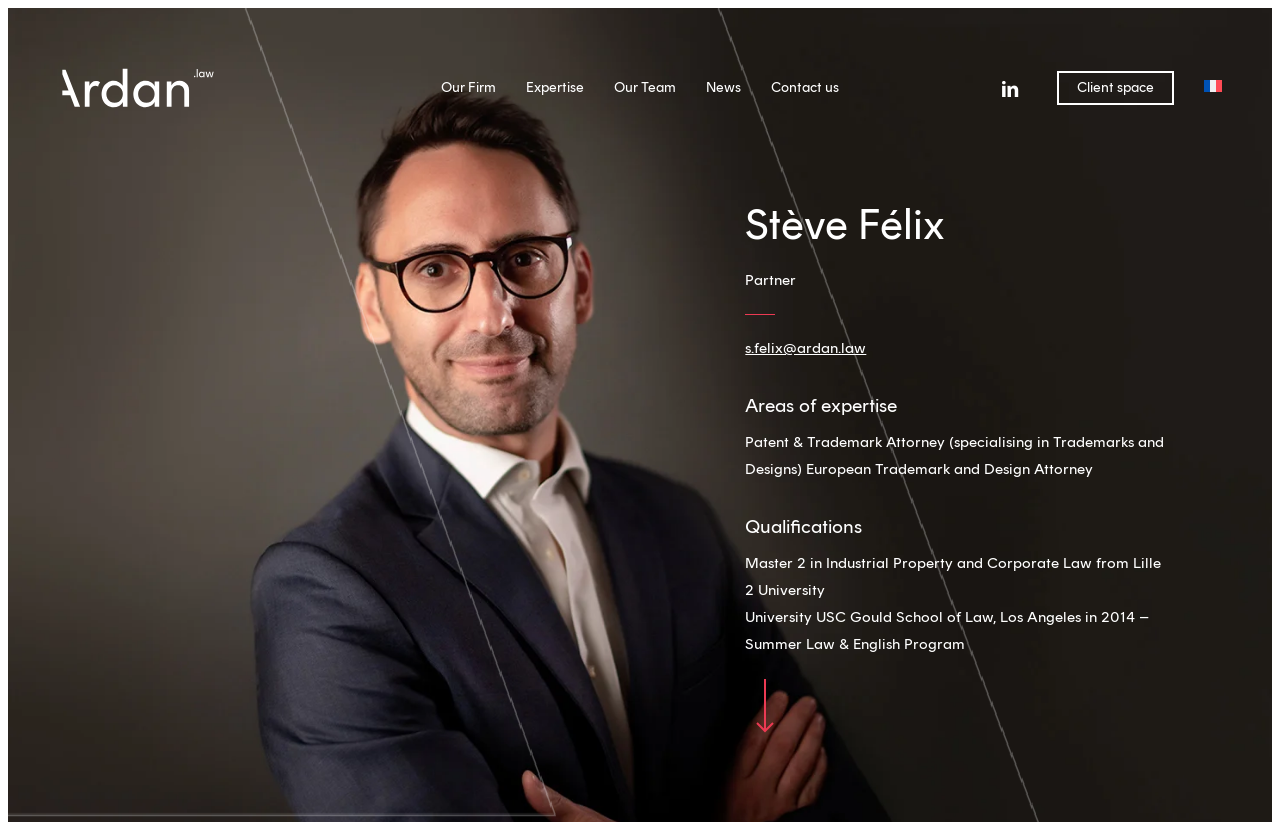How many links are in the top navigation bar?
Using the picture, provide a one-word or short phrase answer.

7